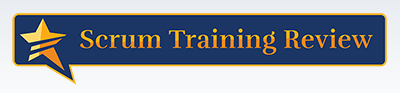What is the color of the text 'Scrum Training Review'?
Use the information from the screenshot to give a comprehensive response to the question.

The caption describes the text 'Scrum Training Review' as vibrant orange, which stands out against the rich blue background of the banner.